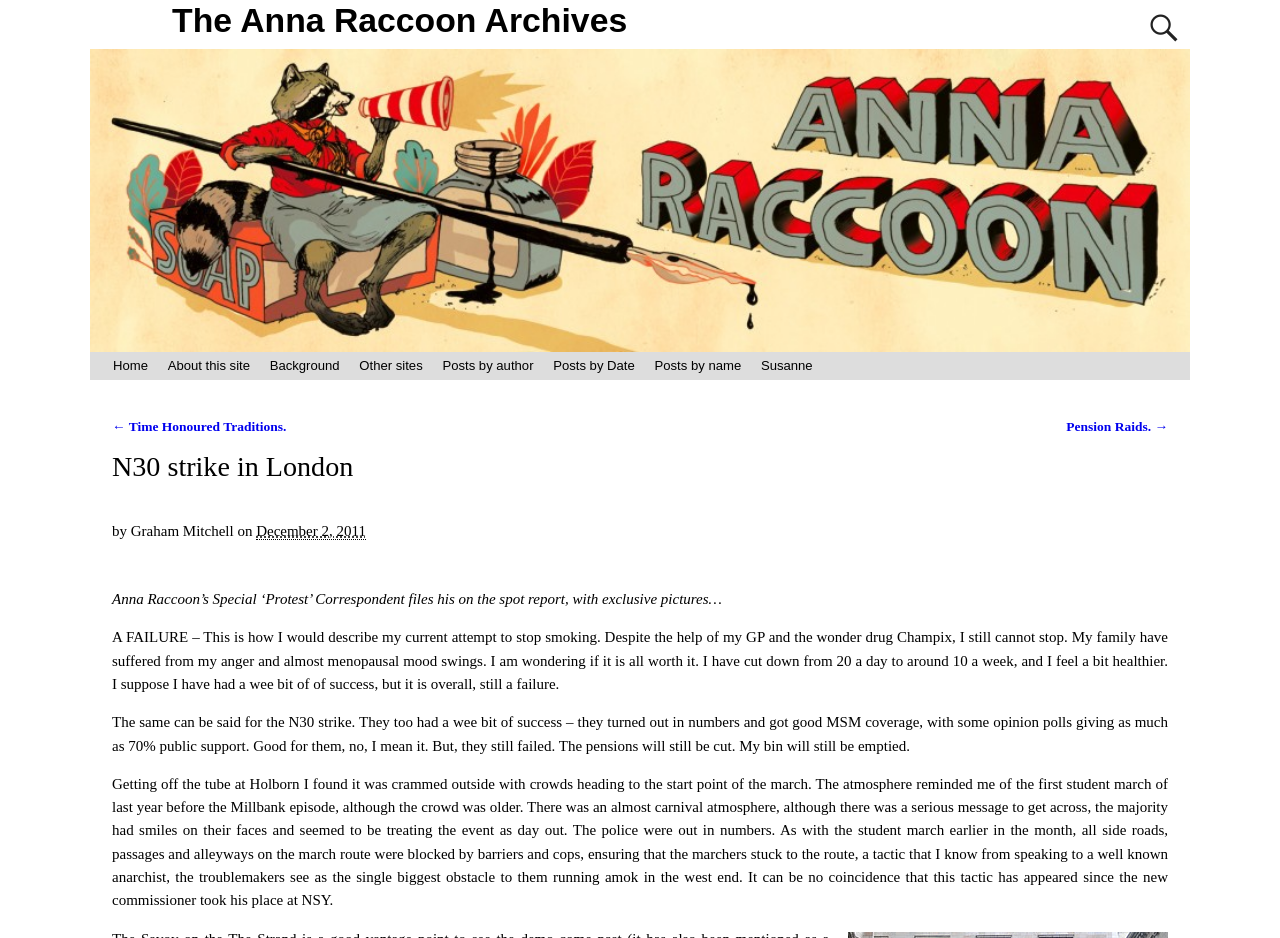Who is the author of the post?
Examine the screenshot and reply with a single word or phrase.

Graham Mitchell